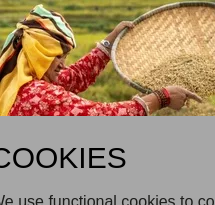Offer an in-depth description of the image shown.

The image showcases a woman engaged in the traditional practice of rice separation, using a large, woven basket to sift through grains. Dressed in vibrant clothing, including a colorful shawl and intricate jewelry, she embodies the connection between agriculture and cultural heritage. This visual is part of a broader discussion on agroecology, highlighting sustainable farming practices and the dedication of small-scale farmers to environmentally friendly food production methods. The surrounding landscape suggests a lush, fertile environment, reinforcing the importance of such agricultural techniques in supporting local communities and promoting sustainability.